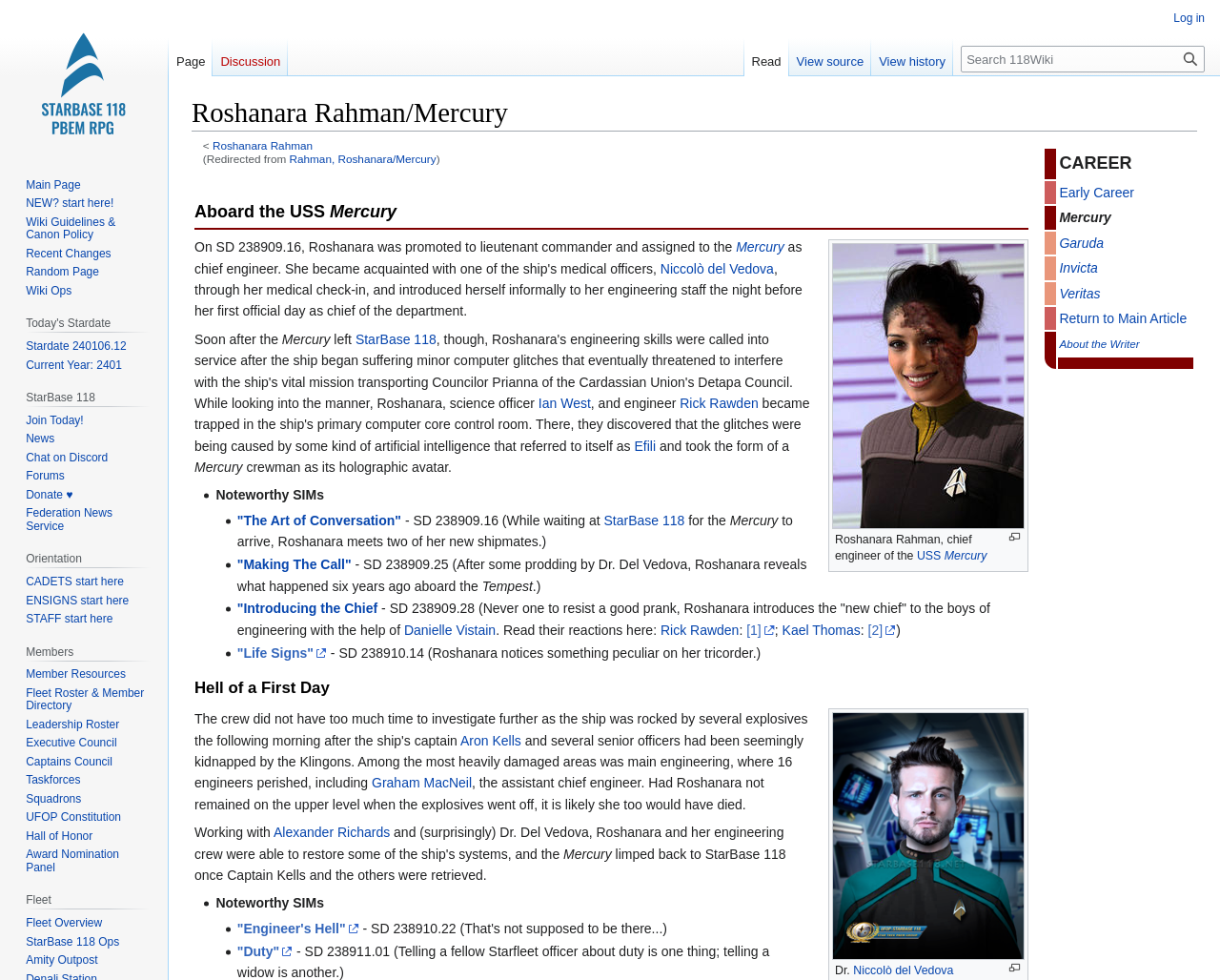Bounding box coordinates must be specified in the format (top-left x, top-left y, bottom-right x, bottom-right y). All values should be floating point numbers between 0 and 1. What are the bounding box coordinates of the UI element described as: View history

[0.714, 0.039, 0.781, 0.078]